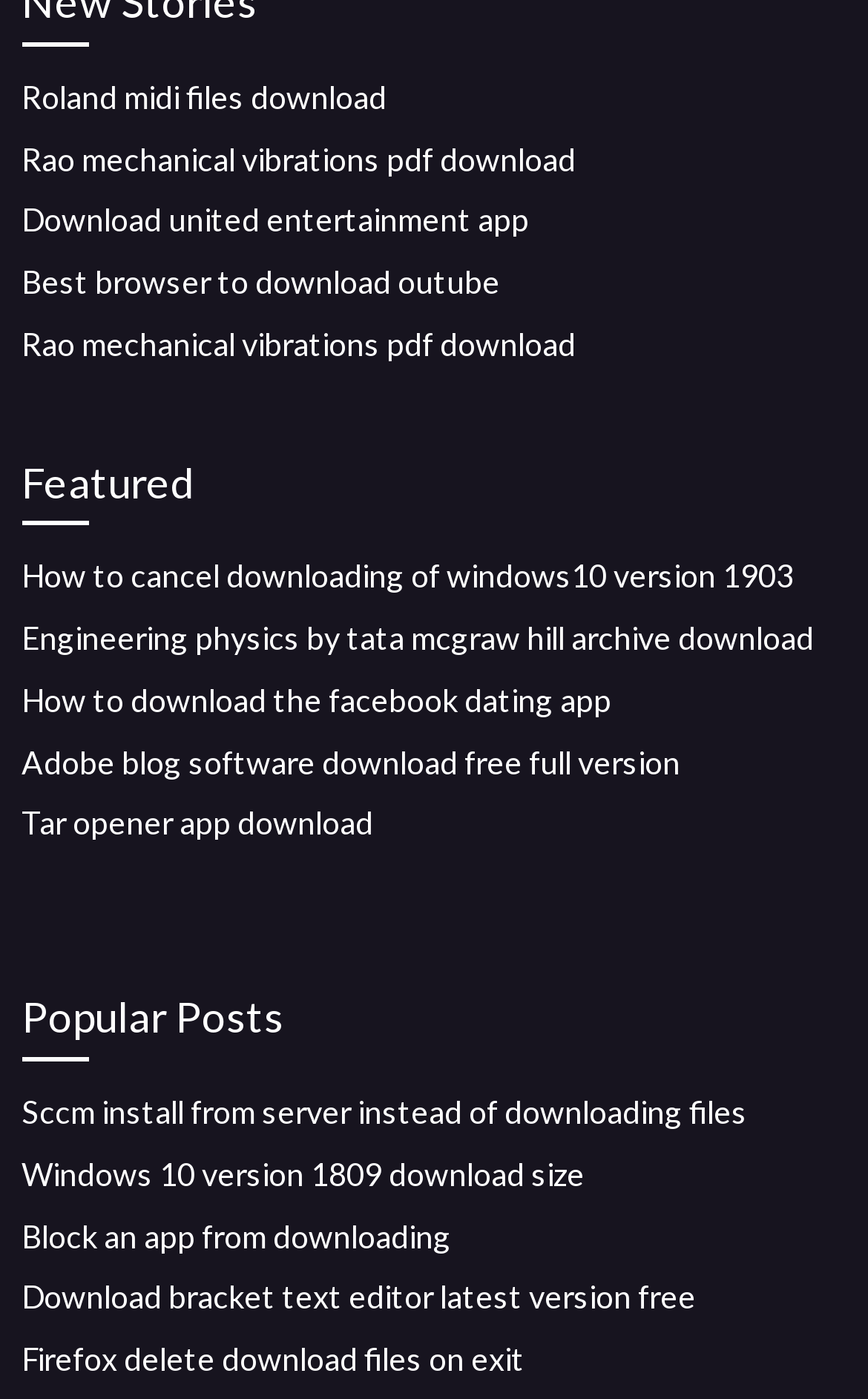Locate the UI element described as follows: "Best browser to download outube". Return the bounding box coordinates as four float numbers between 0 and 1 in the order [left, top, right, bottom].

[0.025, 0.188, 0.576, 0.215]